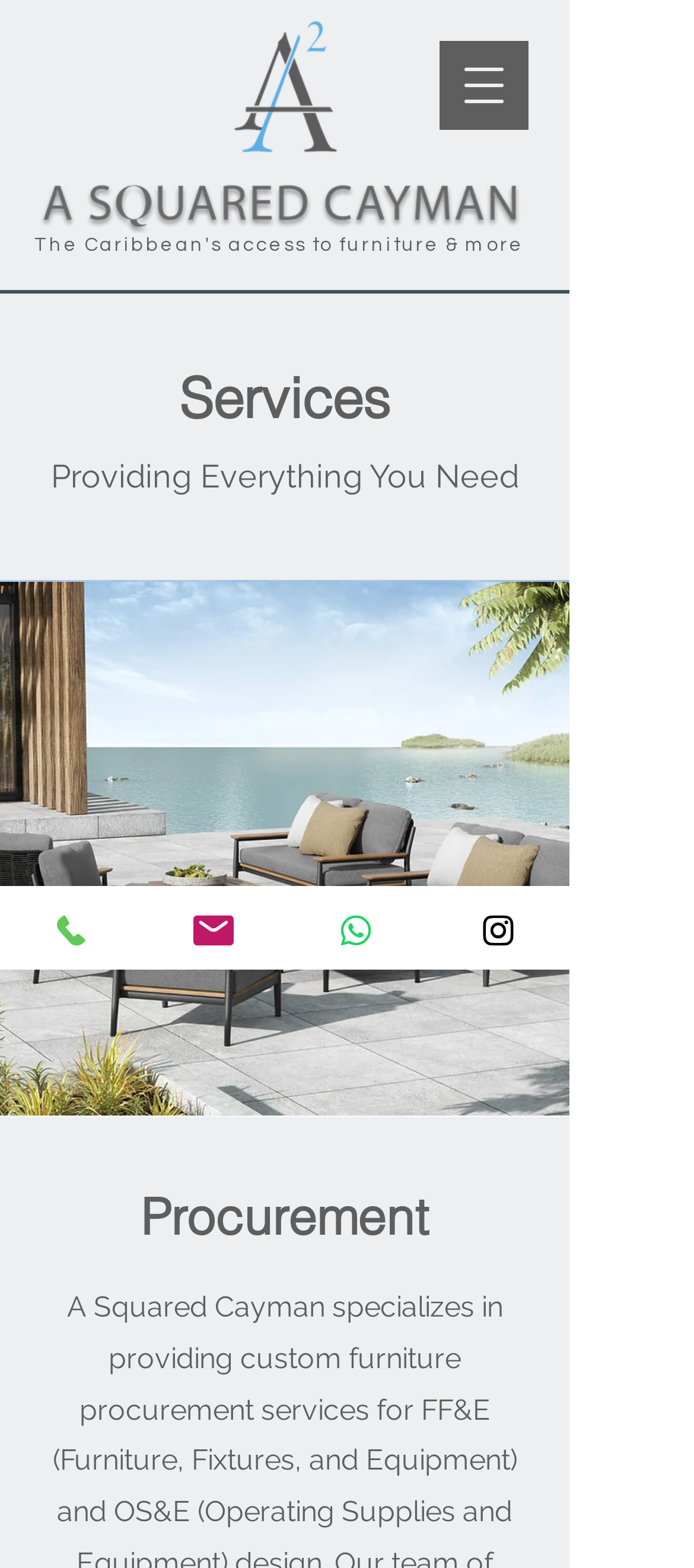How many social media links are present at the bottom of the webpage?
With the help of the image, please provide a detailed response to the question.

At the bottom of the webpage, there are four social media links: Phone, Email, WhatsApp, and Instagram. Each of these links has an associated image.